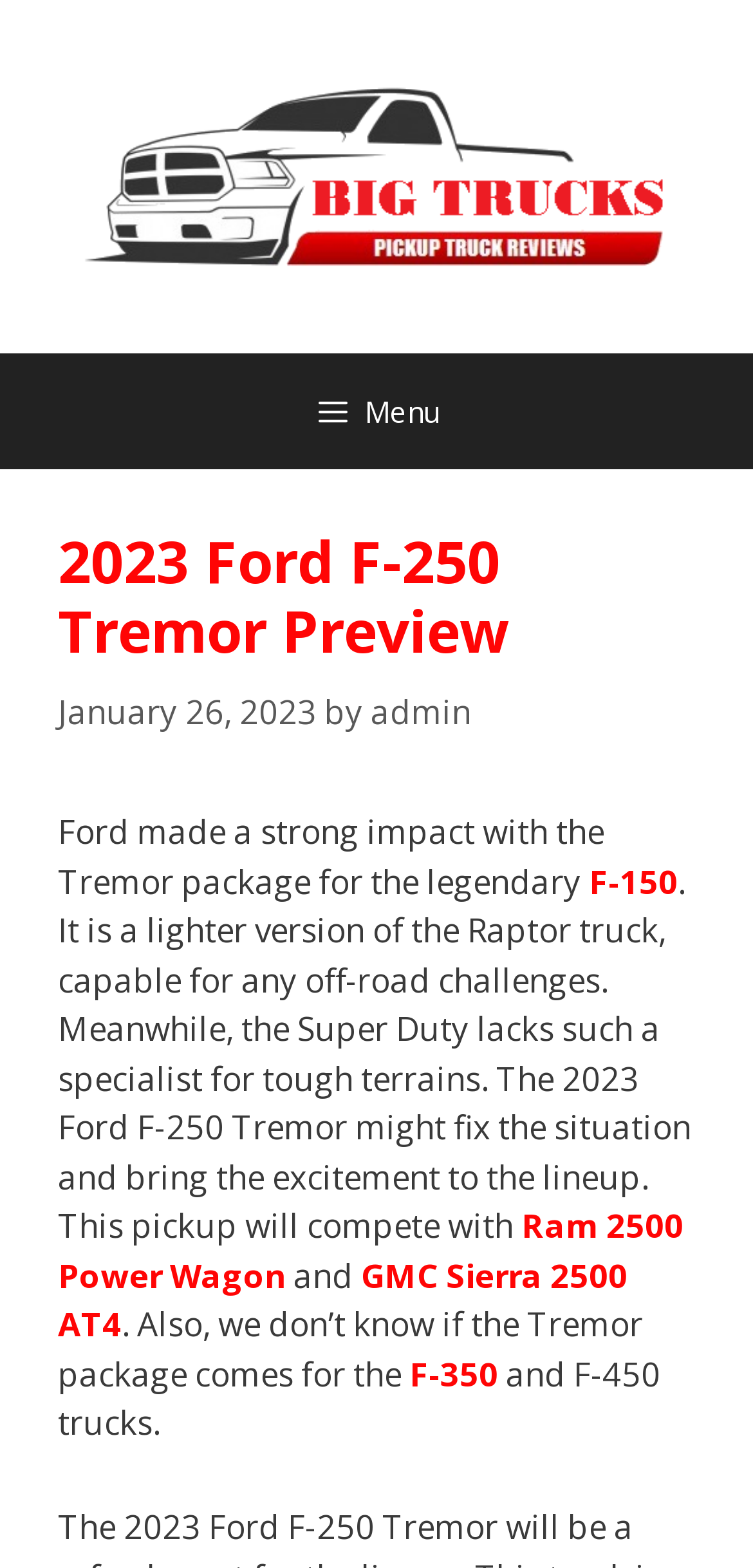What is the name of the Ford truck package?
Using the image as a reference, answer with just one word or a short phrase.

Tremor